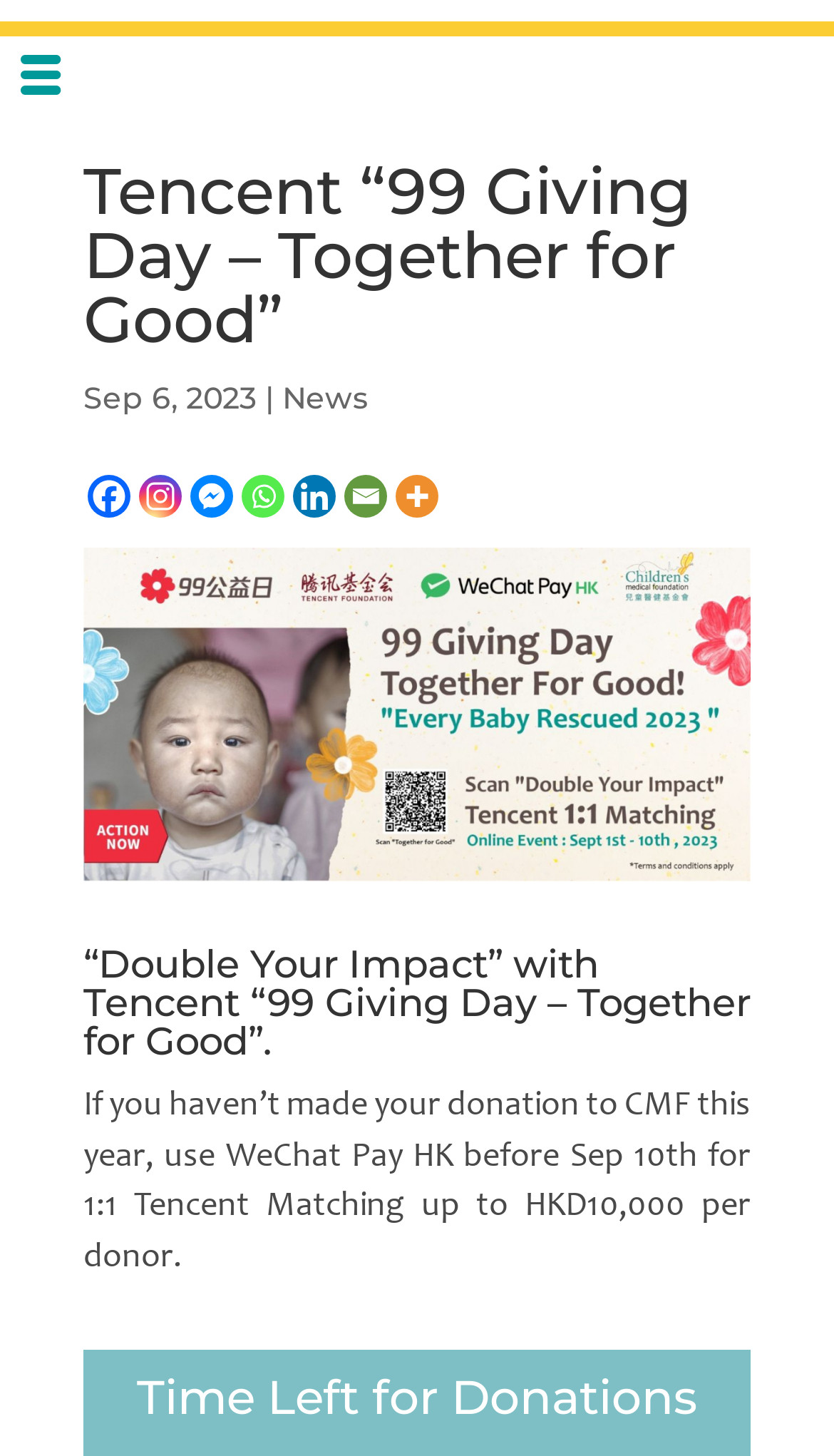Please determine the bounding box coordinates, formatted as (top-left x, top-left y, bottom-right x, bottom-right y), with all values as floating point numbers between 0 and 1. Identify the bounding box of the region described as: aria-label="Facebook" title="Facebook"

[0.105, 0.326, 0.156, 0.355]